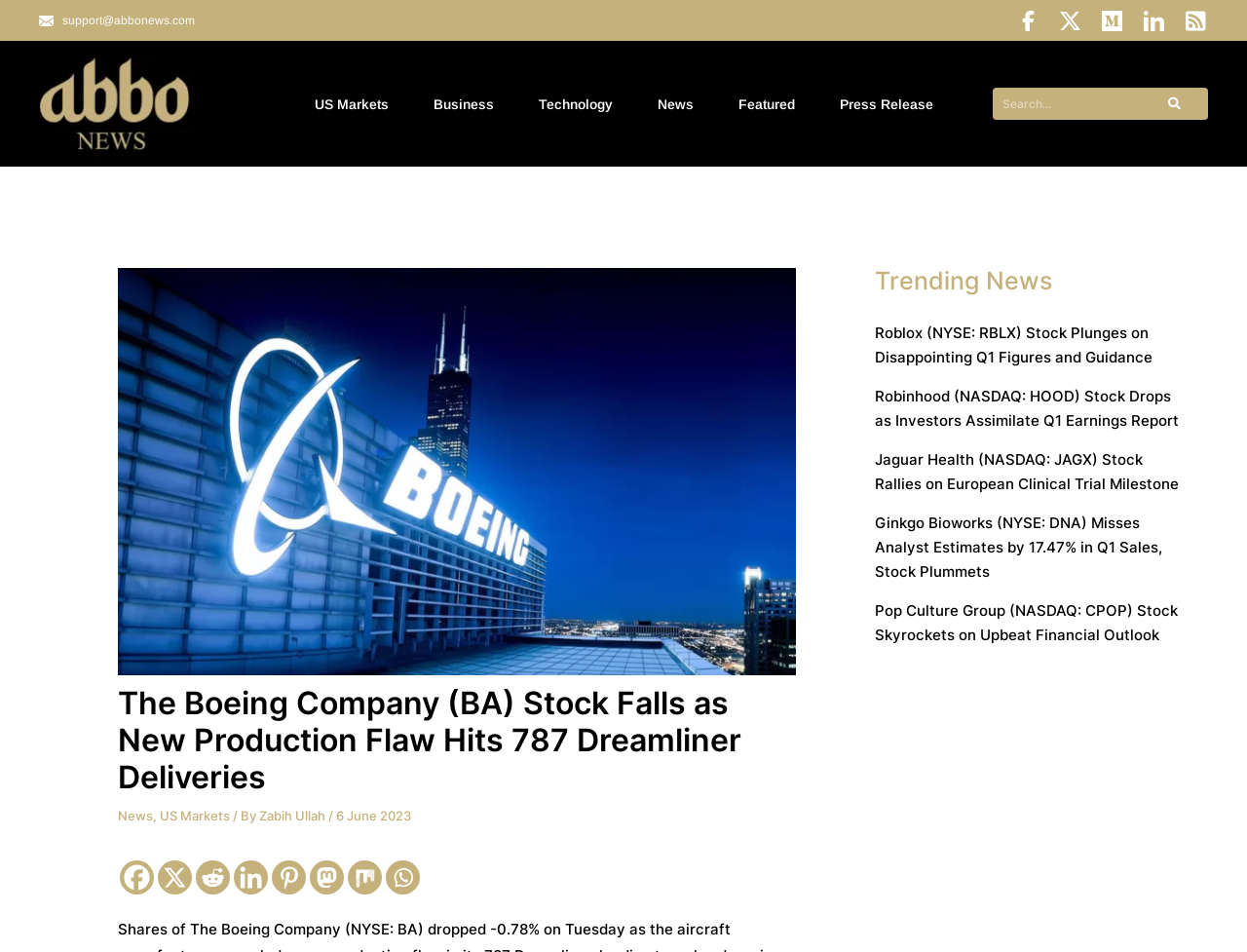What is the date of publication of the article?
Can you provide an in-depth and detailed response to the question?

I found the date of publication by looking at the text below the article title, which includes the date, '6 June 2023', along with the author's name.